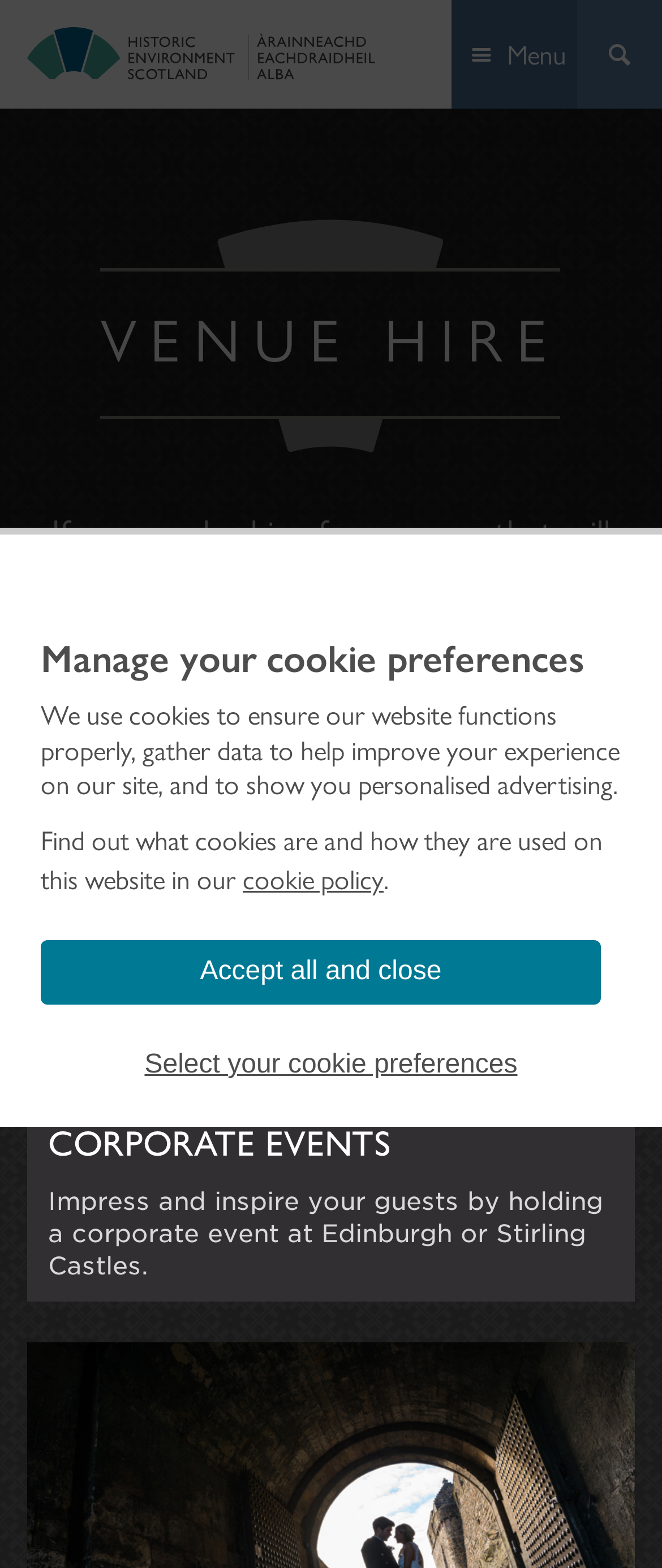Describe all the significant parts and information present on the webpage.

The webpage is about venue hire for various events, specifically highlighting stunning properties such as Edinburgh and Stirling Castles. 

At the top of the page, there is a dialog box for cookie preferences, which takes up most of the width and about a third of the height of the page. Within this dialog box, there is a heading "Manage your cookie preferences" followed by two paragraphs of text explaining the use of cookies on the website. Below the text, there is a link to the cookie policy and two buttons: "Accept all and close" and "Select your cookie preferences". 

On the top left of the page, there is a hidden link to the Historic Environment Scotland logo. On the top right, there are three hidden buttons: a menu button, a search button, and a close button. 

Further down the page, there is a hidden "Read more" button.